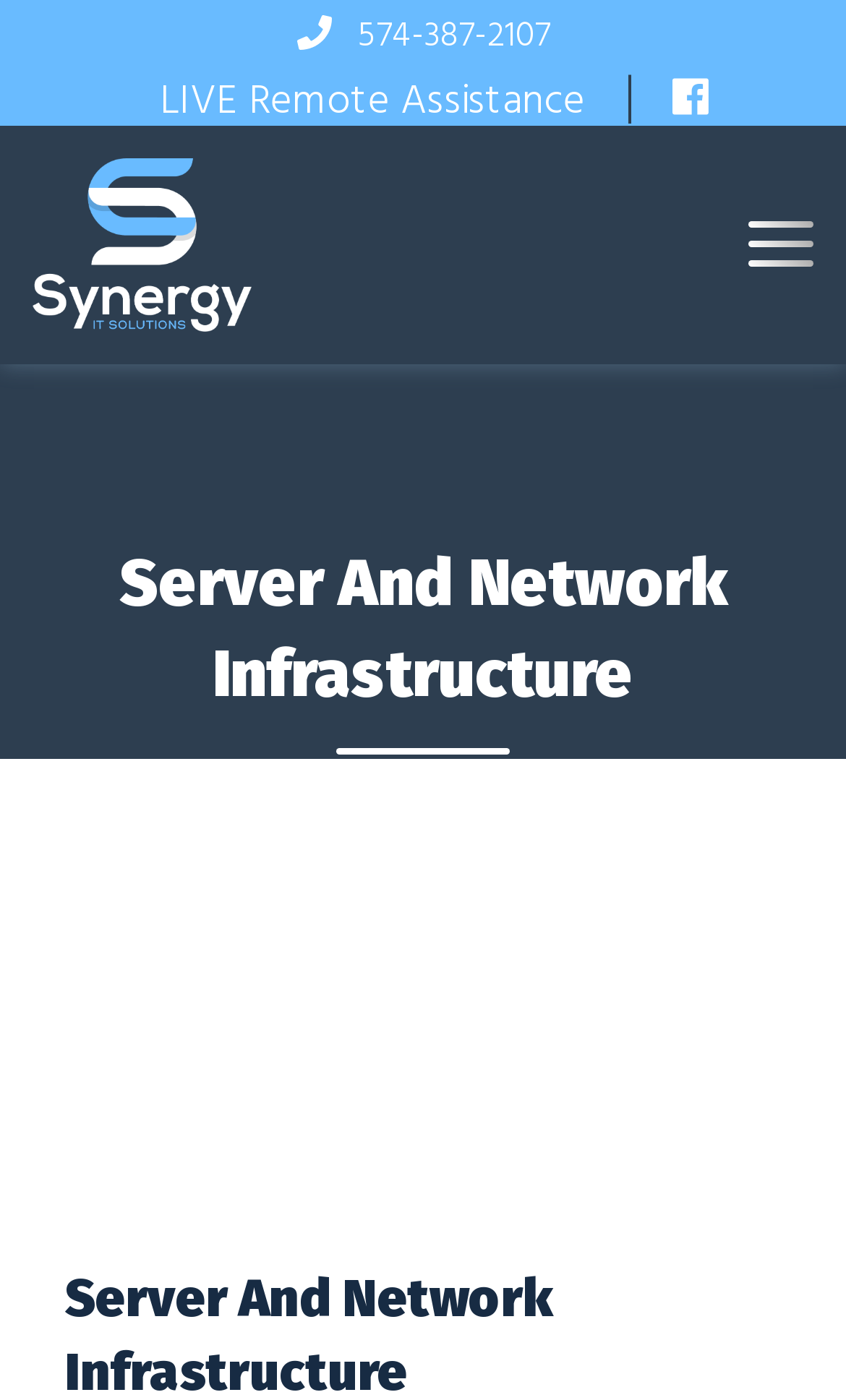What is the main topic of the webpage?
Please provide a single word or phrase as the answer based on the screenshot.

Server And Network Infrastructure